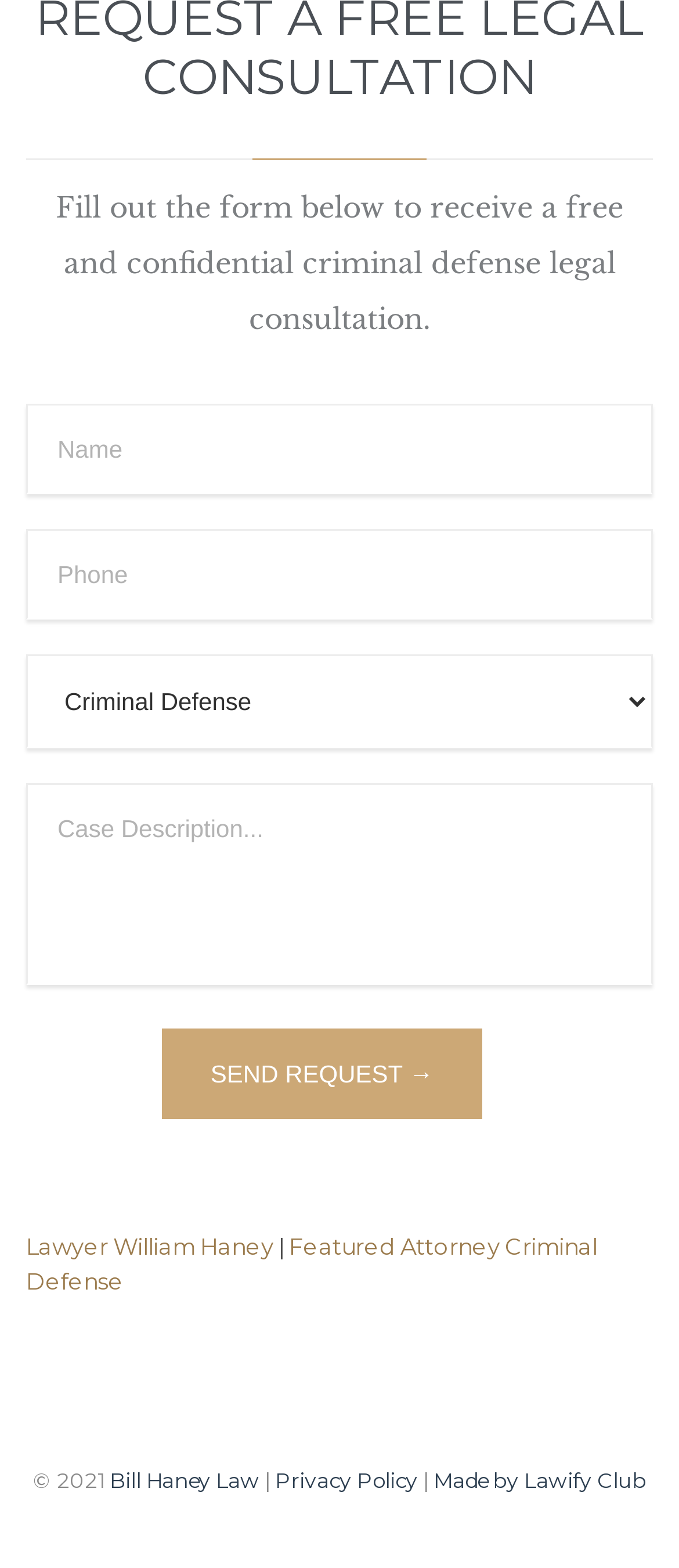Using the format (top-left x, top-left y, bottom-right x, bottom-right y), provide the bounding box coordinates for the described UI element. All values should be floating point numbers between 0 and 1: Lawyer William Haney

[0.038, 0.786, 0.403, 0.804]